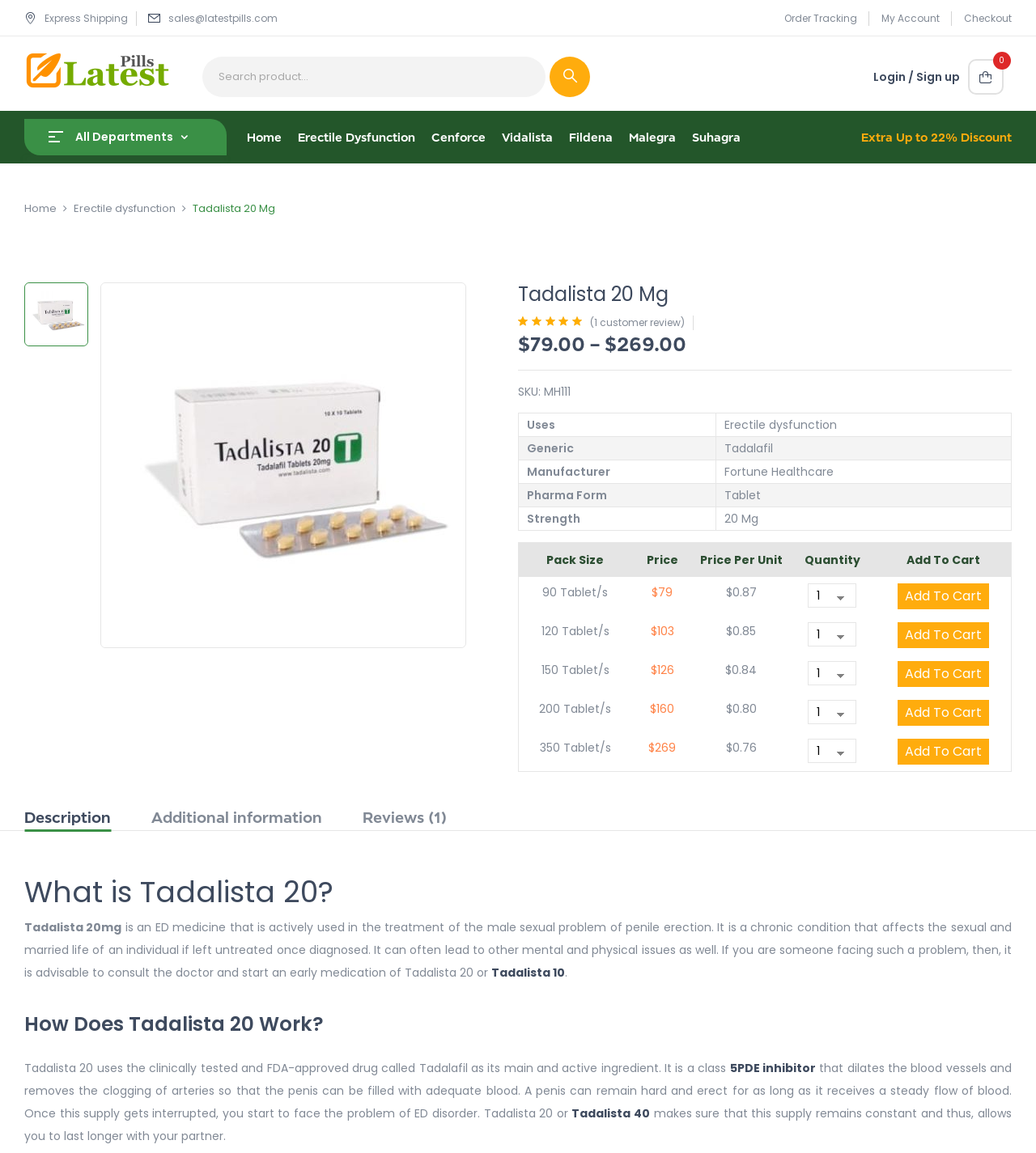Specify the bounding box coordinates for the region that must be clicked to perform the given instruction: "Add 90 tablets to cart".

[0.866, 0.506, 0.954, 0.528]